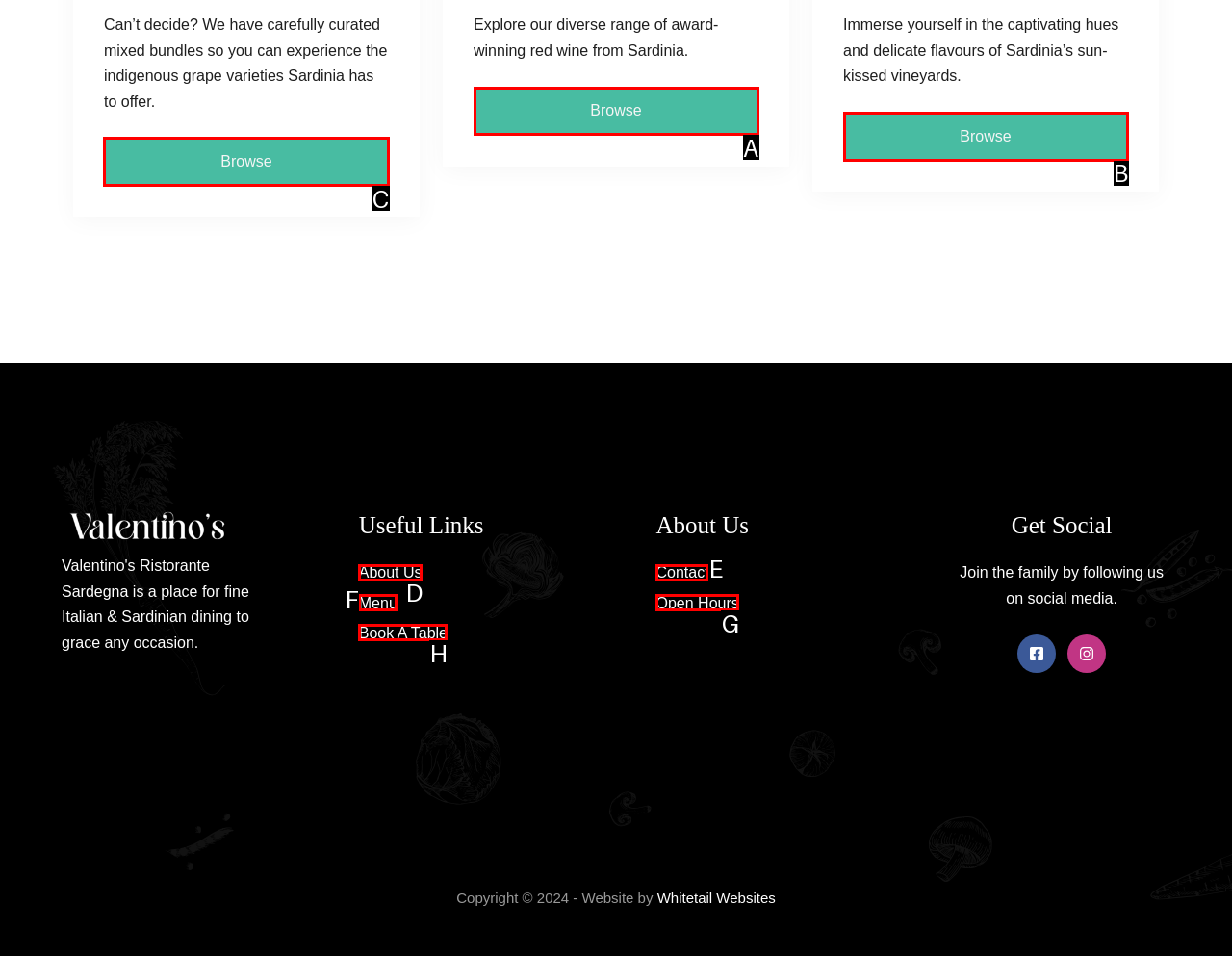Decide which letter you need to select to fulfill the task: Click on 'Visa Information'
Answer with the letter that matches the correct option directly.

None